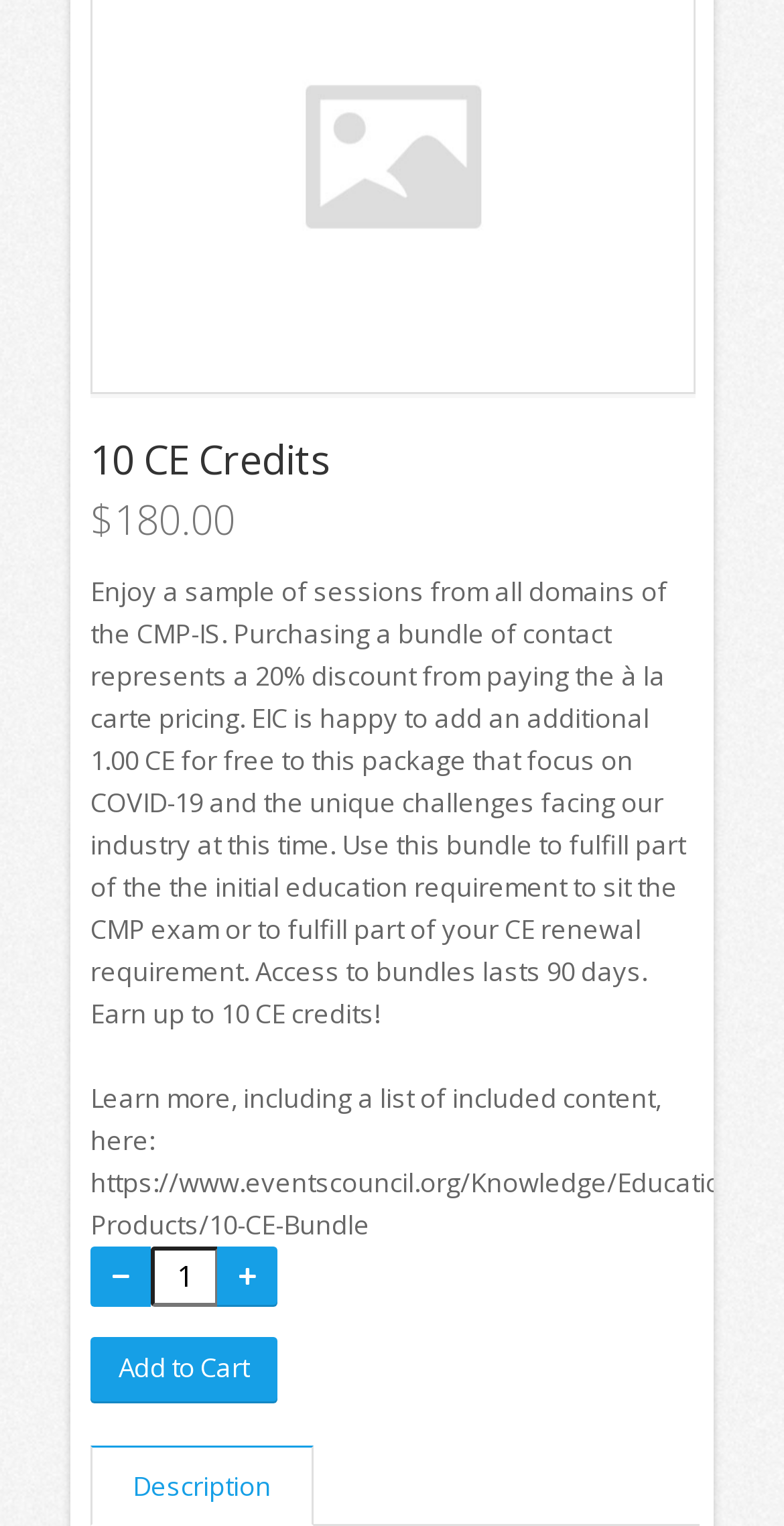Given the element description "Description" in the screenshot, predict the bounding box coordinates of that UI element.

[0.115, 0.947, 0.4, 1.0]